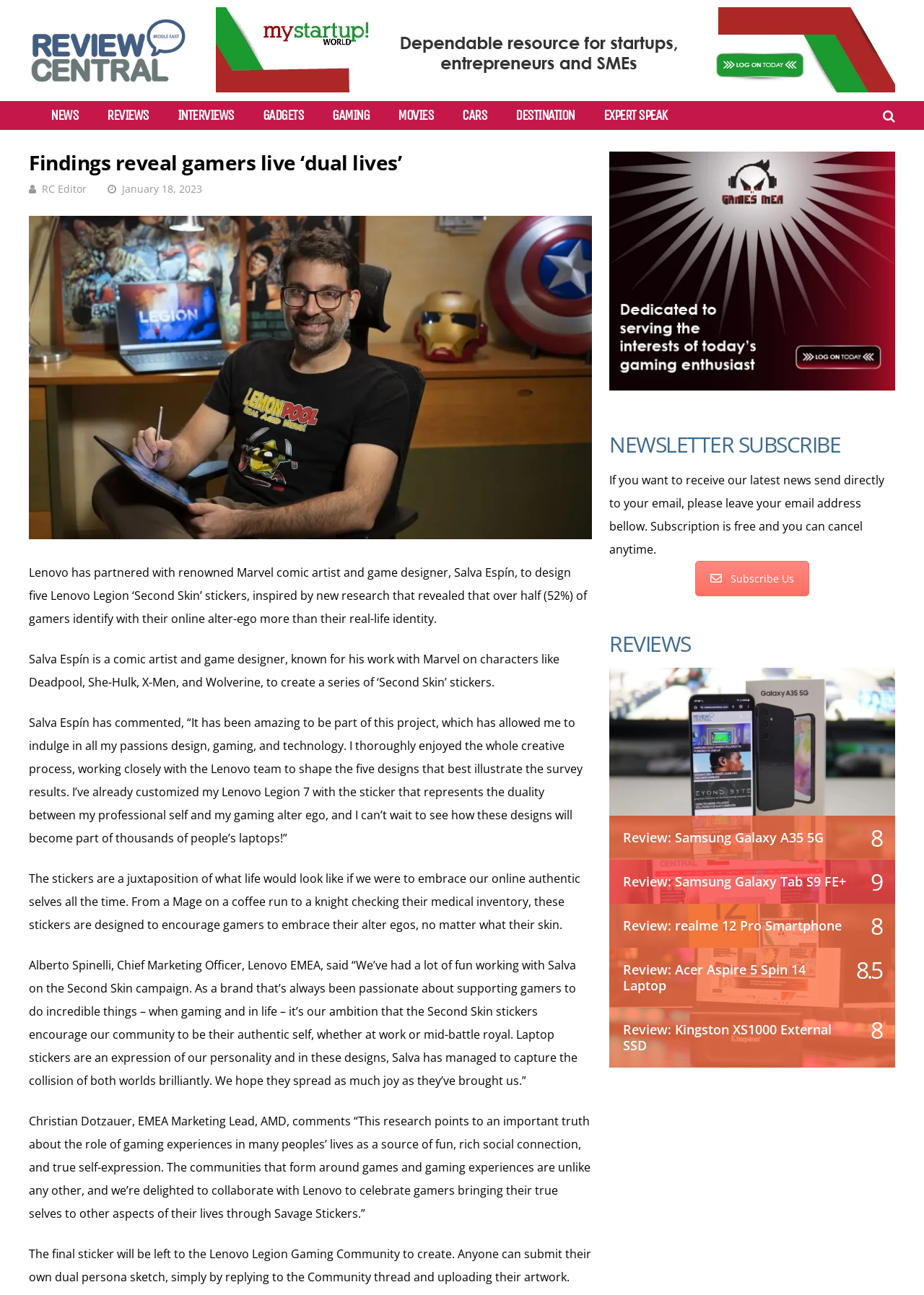What is the name of the Lenovo laptop model that Salva Espín customized with a sticker?
Relying on the image, give a concise answer in one word or a brief phrase.

Lenovo Legion 7